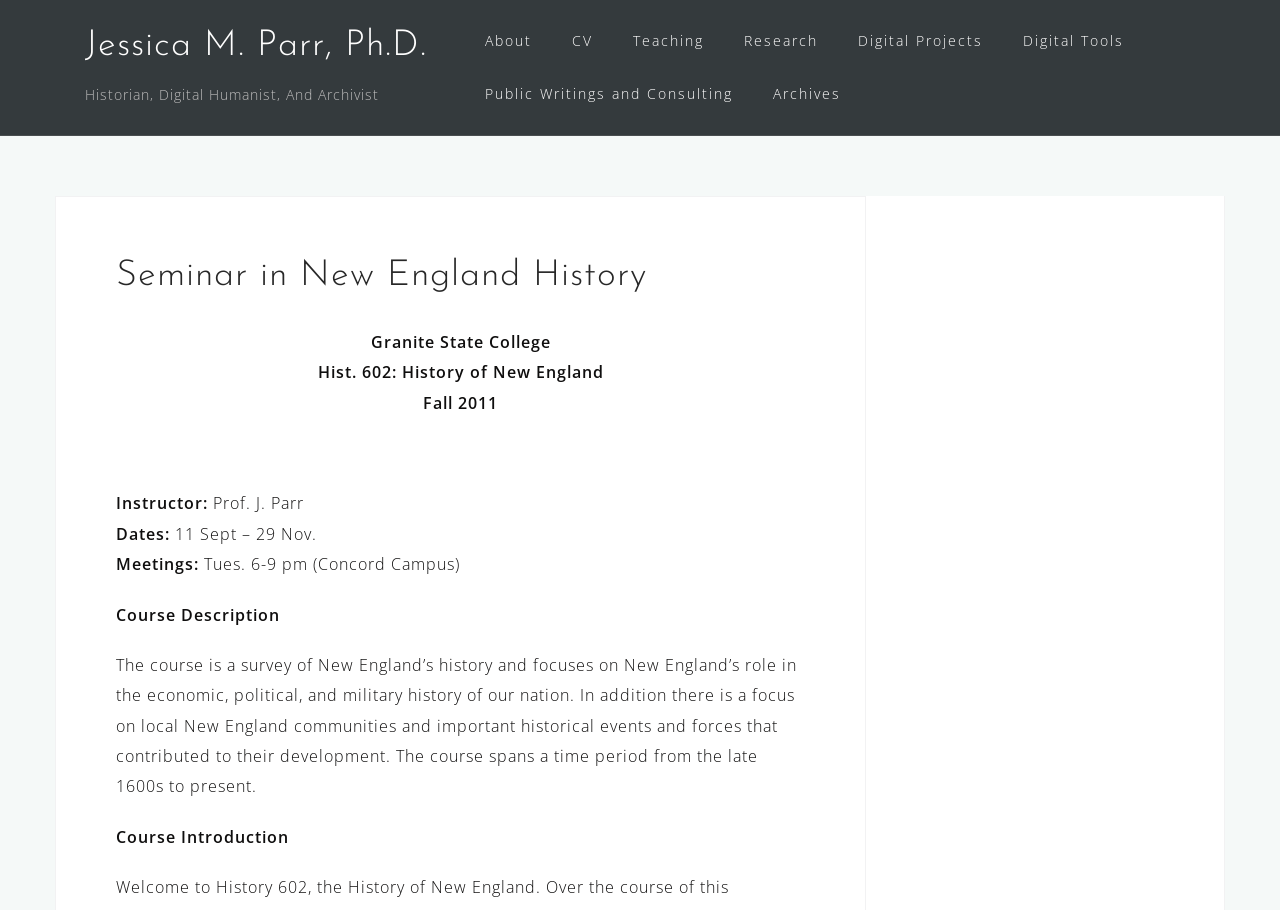Please answer the following question using a single word or phrase: 
When does the course take place?

11 Sept – 29 Nov